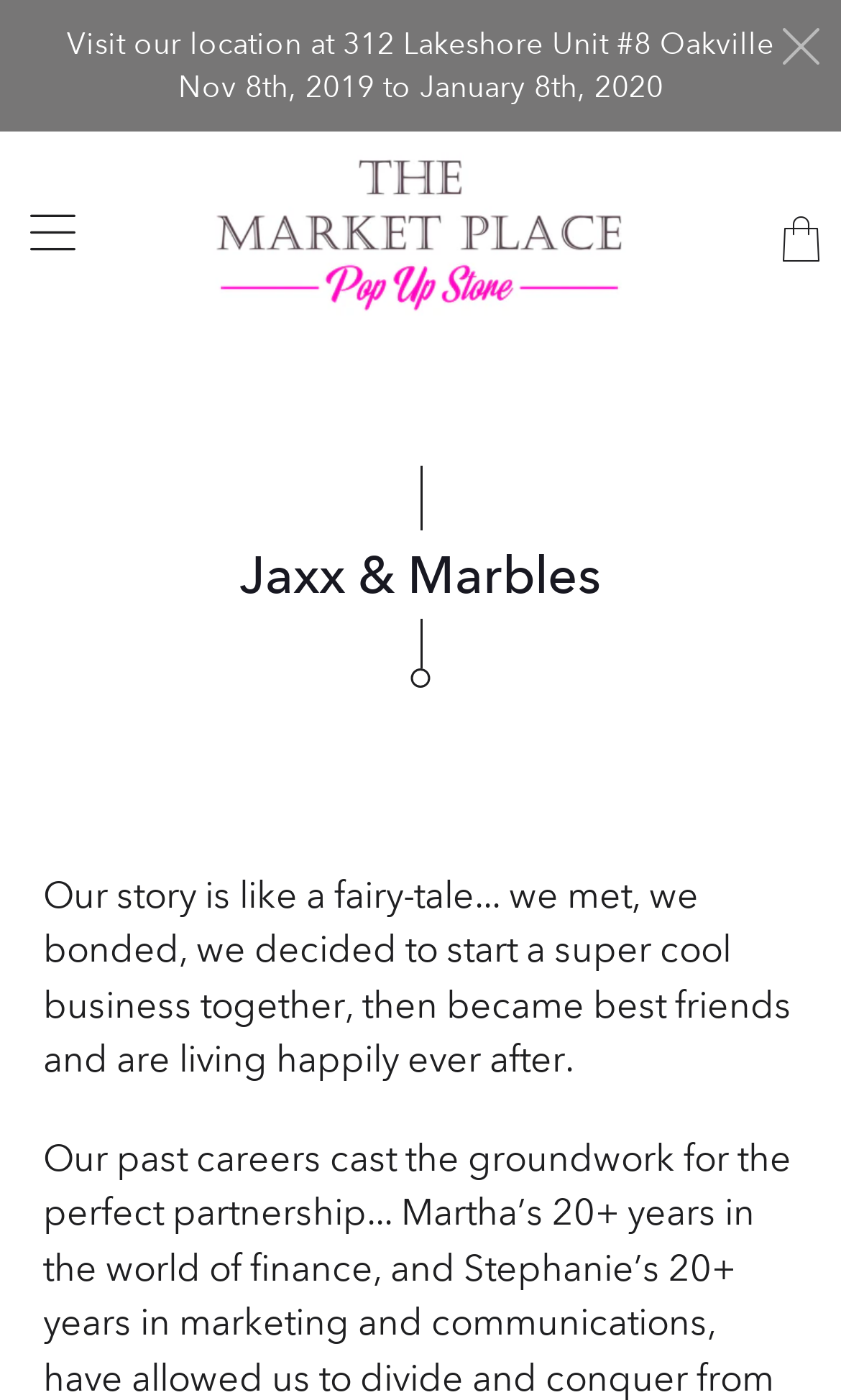Please find the bounding box for the following UI element description. Provide the coordinates in (top-left x, top-left y, bottom-right x, bottom-right y) format, with values between 0 and 1: Translation missing: en.layout.general.title 0

[0.905, 0.139, 1.0, 0.202]